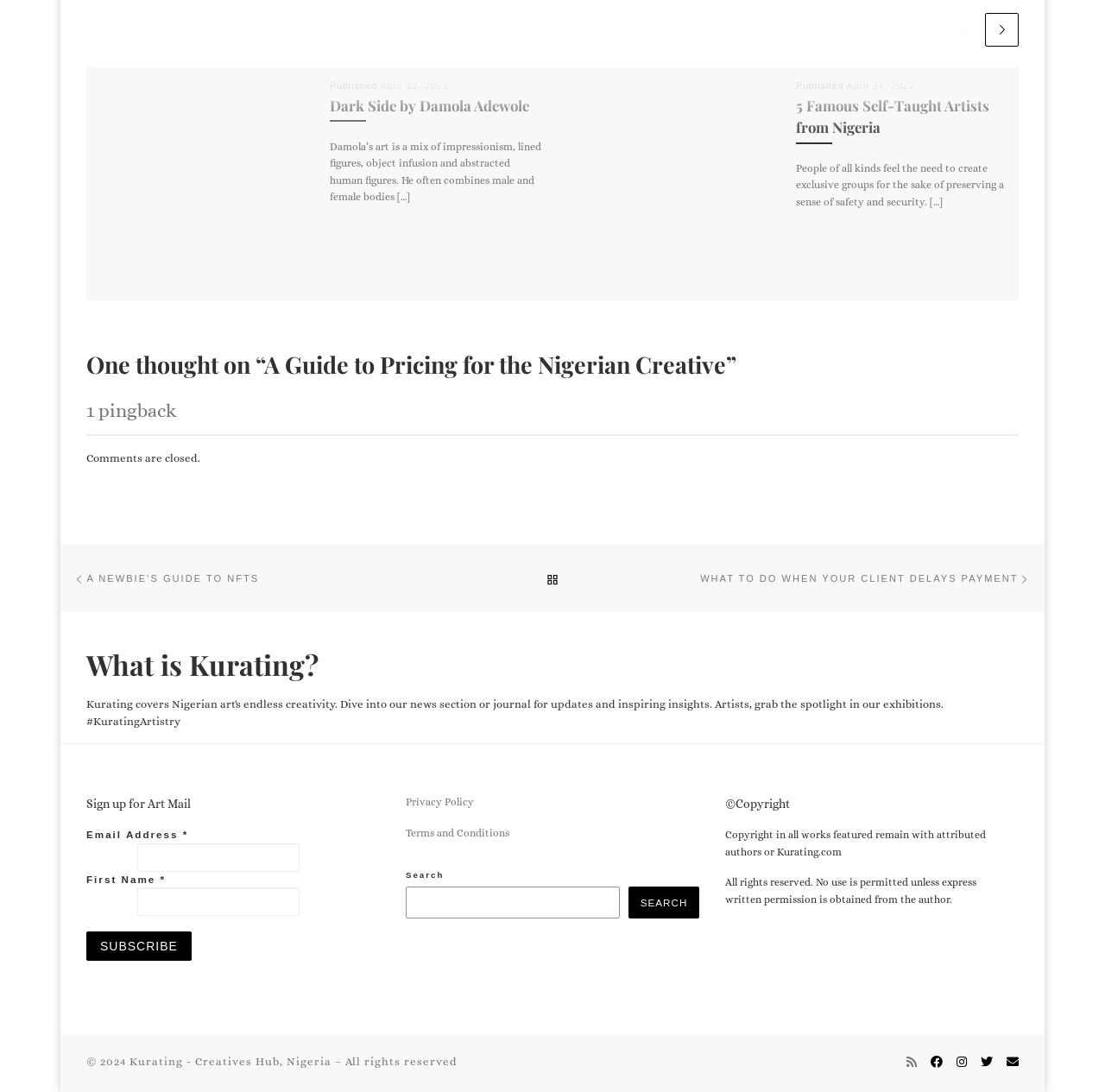Identify the bounding box coordinates of the element to click to follow this instruction: 'Search for something'. Ensure the coordinates are four float values between 0 and 1, provided as [left, top, right, bottom].

[0.367, 0.794, 0.633, 0.841]